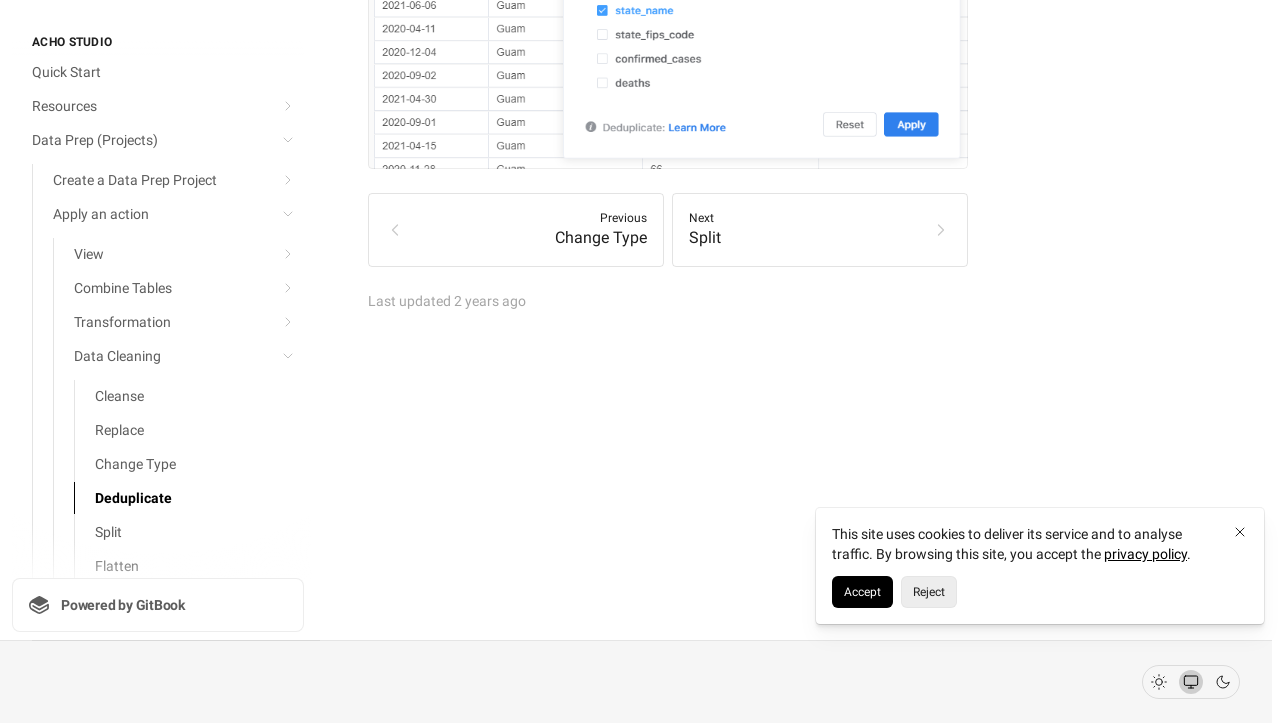Given the element description: "Powered by GitBook", predict the bounding box coordinates of the UI element it refers to, using four float numbers between 0 and 1, i.e., [left, top, right, bottom].

[0.009, 0.799, 0.238, 0.874]